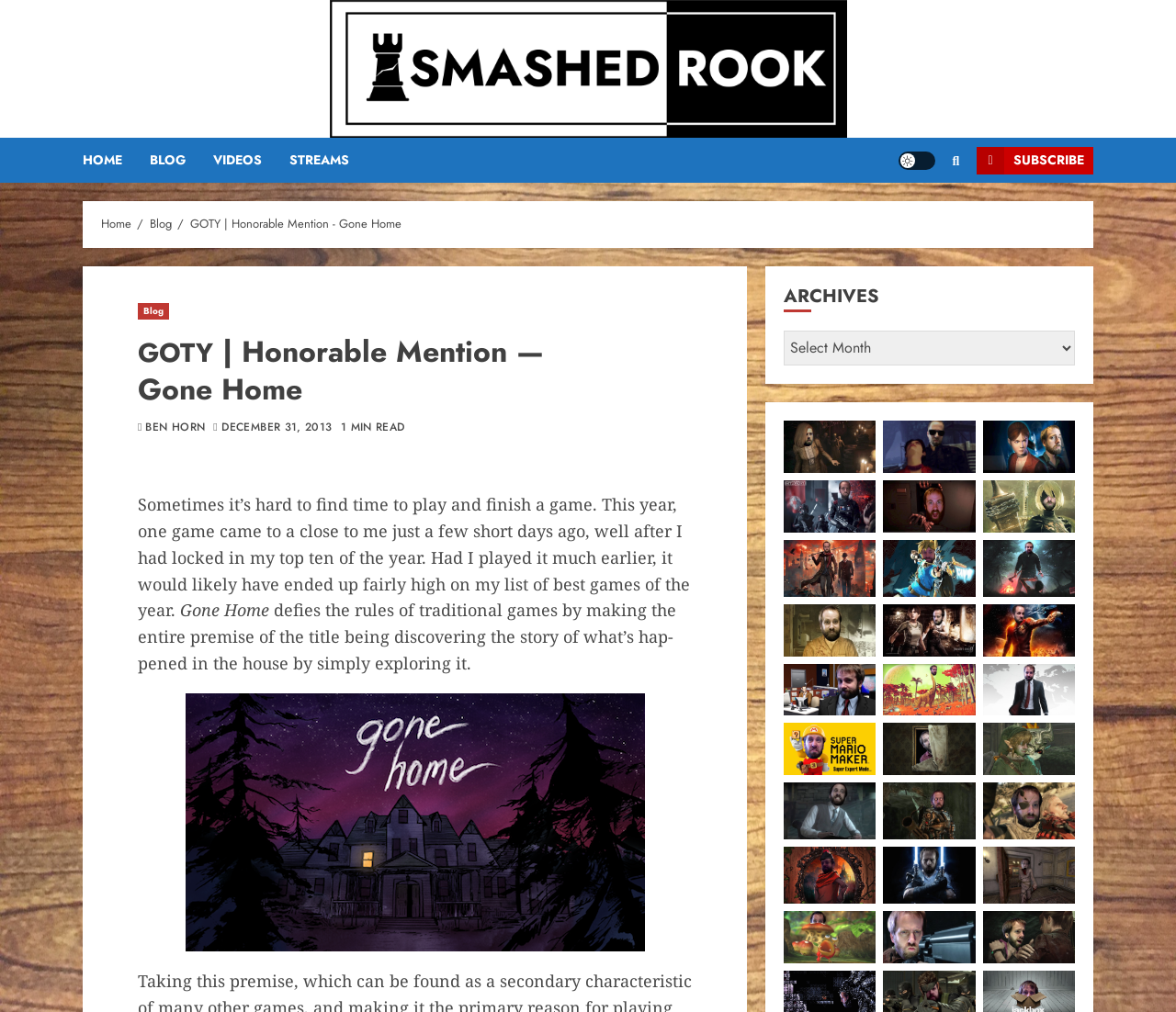Identify the bounding box coordinates of the clickable region to carry out the given instruction: "View the 'gonehome_HM' image".

[0.158, 0.685, 0.548, 0.94]